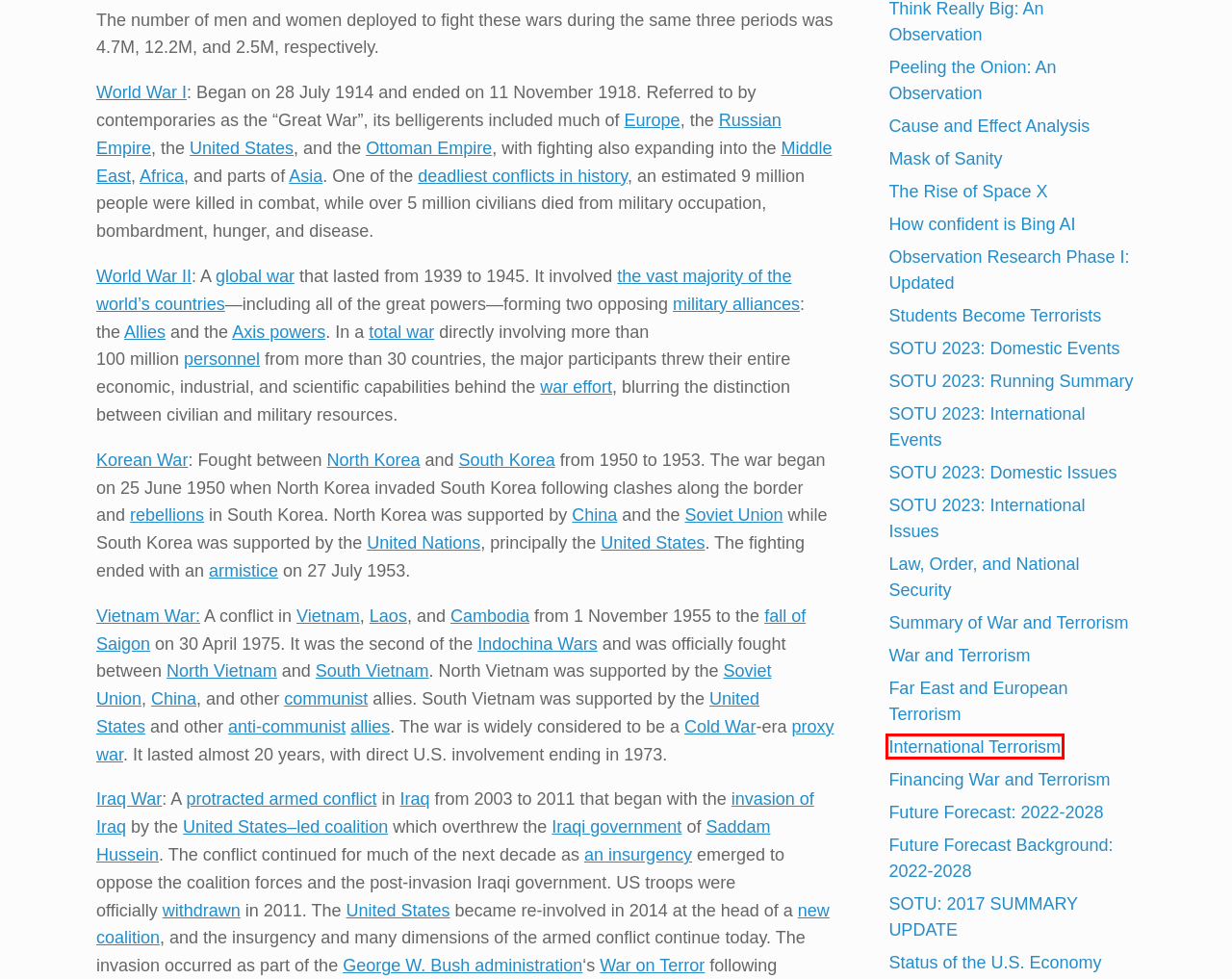Given a webpage screenshot with a red bounding box around a particular element, identify the best description of the new webpage that will appear after clicking on the element inside the red bounding box. Here are the candidates:
A. International Terrorism – Research Network
B. Students Become Terrorists – Research Network
C. SOTU 2023: International Issues – Research Network
D. Summary of War and Terrorism – Research Network
E. Future Forecast: 2022-2028 – Research Network
F. Peeling the Onion: An Observation – Research Network
G. SOTU 2023: Domestic Events – Research Network
H. SOTU: 2017 SUMMARY UPDATE – Research Network

A